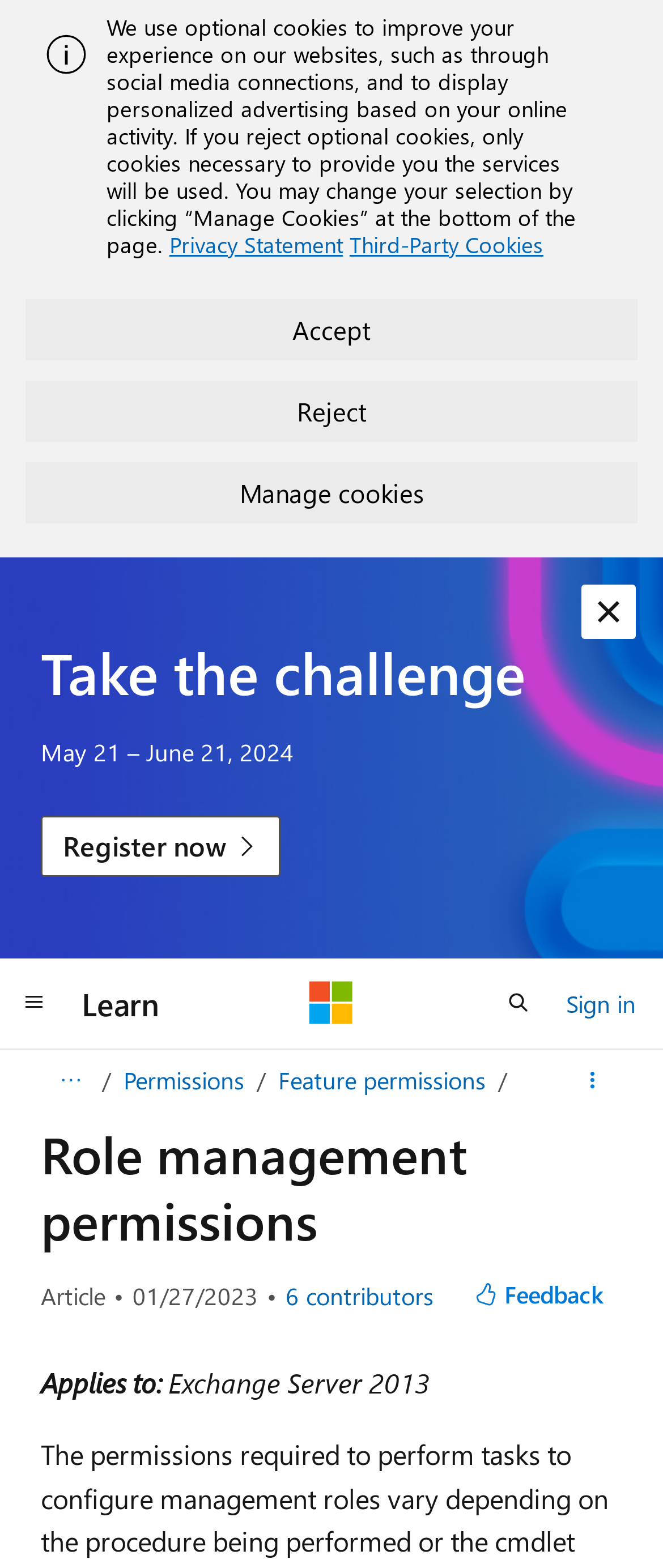Please find the bounding box coordinates of the element that must be clicked to perform the given instruction: "Navigate to permissions". The coordinates should be four float numbers from 0 to 1, i.e., [left, top, right, bottom].

[0.186, 0.679, 0.368, 0.699]